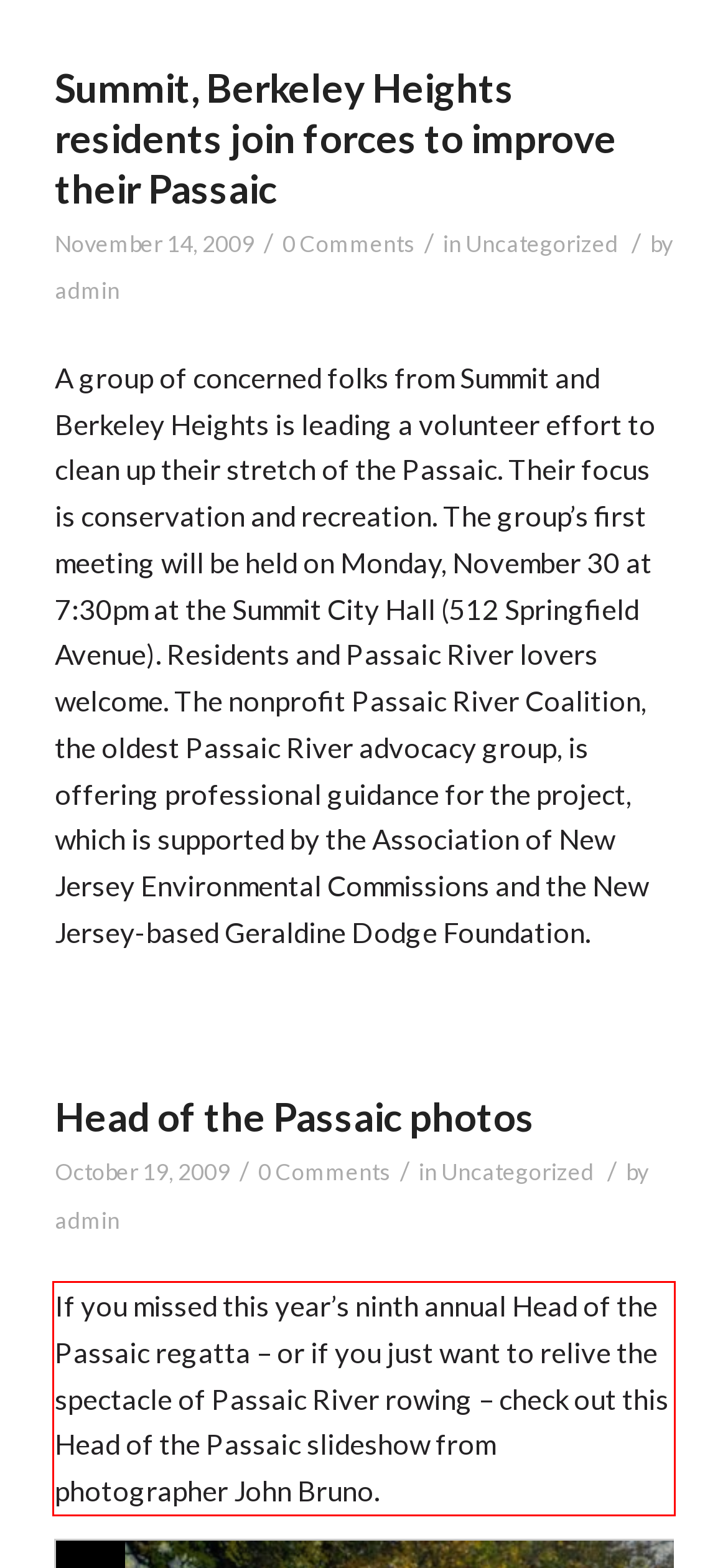You are given a screenshot with a red rectangle. Identify and extract the text within this red bounding box using OCR.

If you missed this year’s ninth annual Head of the Passaic regatta – or if you just want to relive the spectacle of Passaic River rowing – check out this Head of the Passaic slideshow from photographer John Bruno.